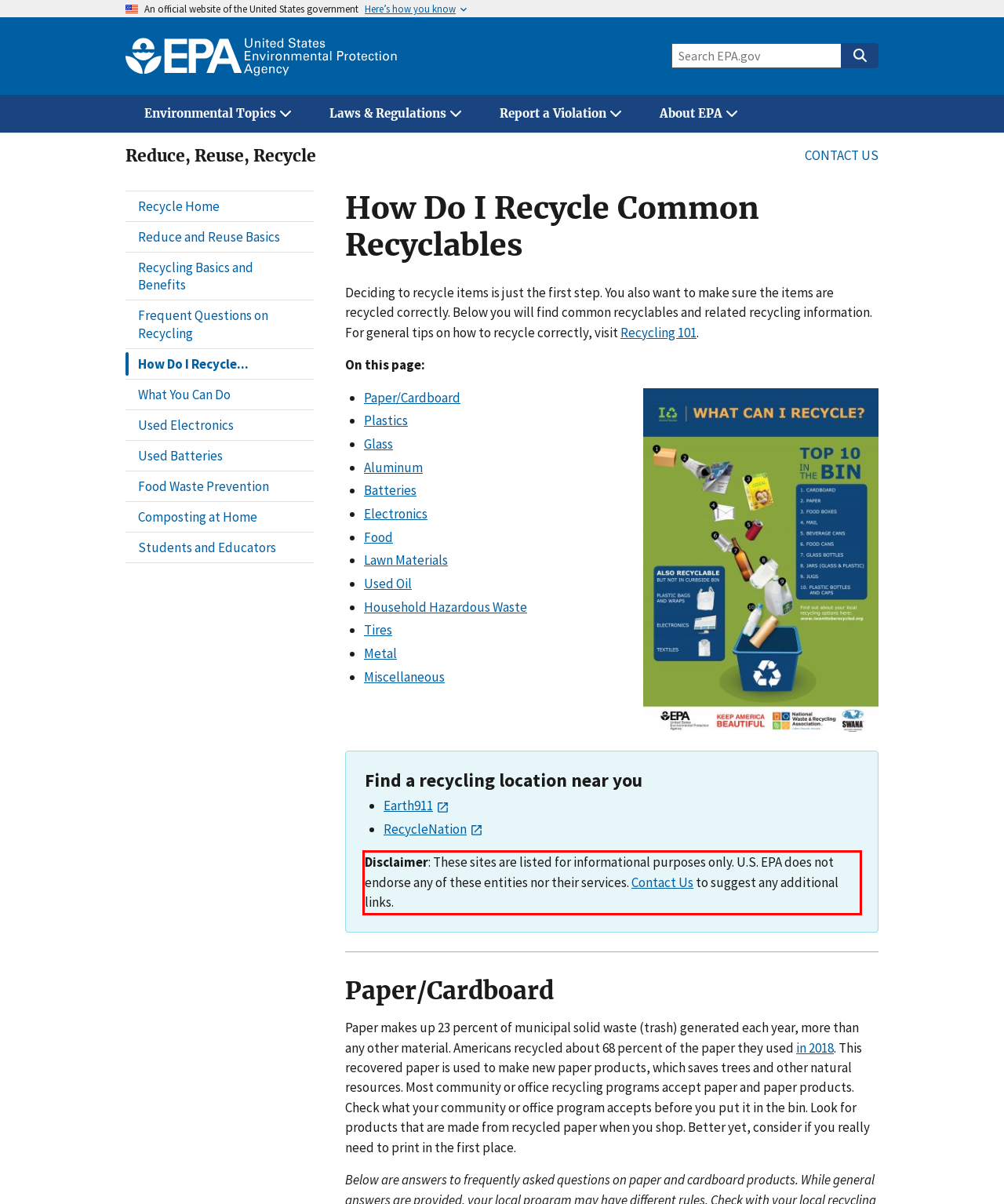You are presented with a screenshot containing a red rectangle. Extract the text found inside this red bounding box.

Disclaimer: These sites are listed for informational purposes only. U.S. EPA does not endorse any of these entities nor their services. Contact Us to suggest any additional links.